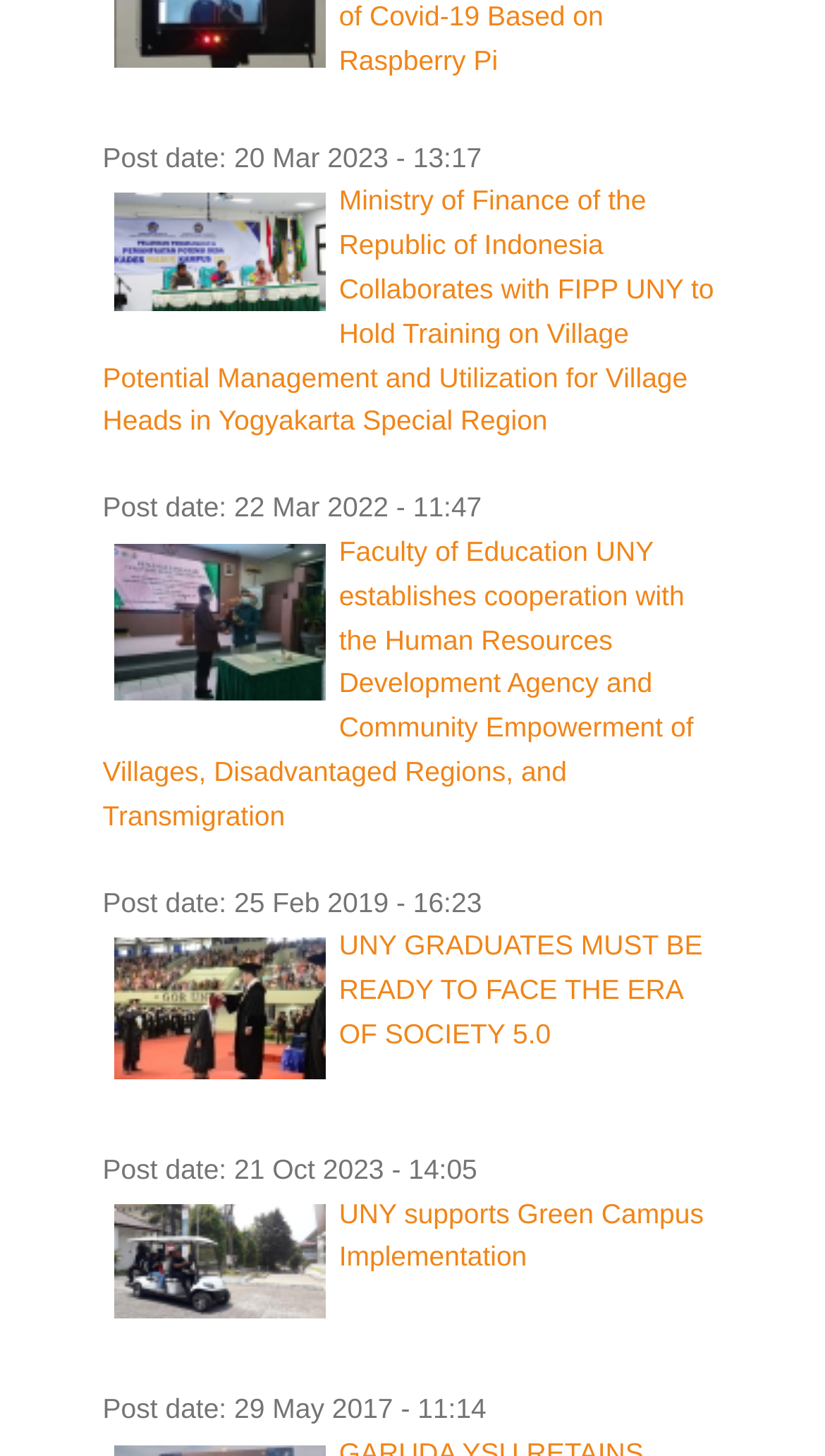Utilize the details in the image to thoroughly answer the following question: How many links are in the second row?

I counted the number of link elements in the second LayoutTableRow. There are two links in the second row.